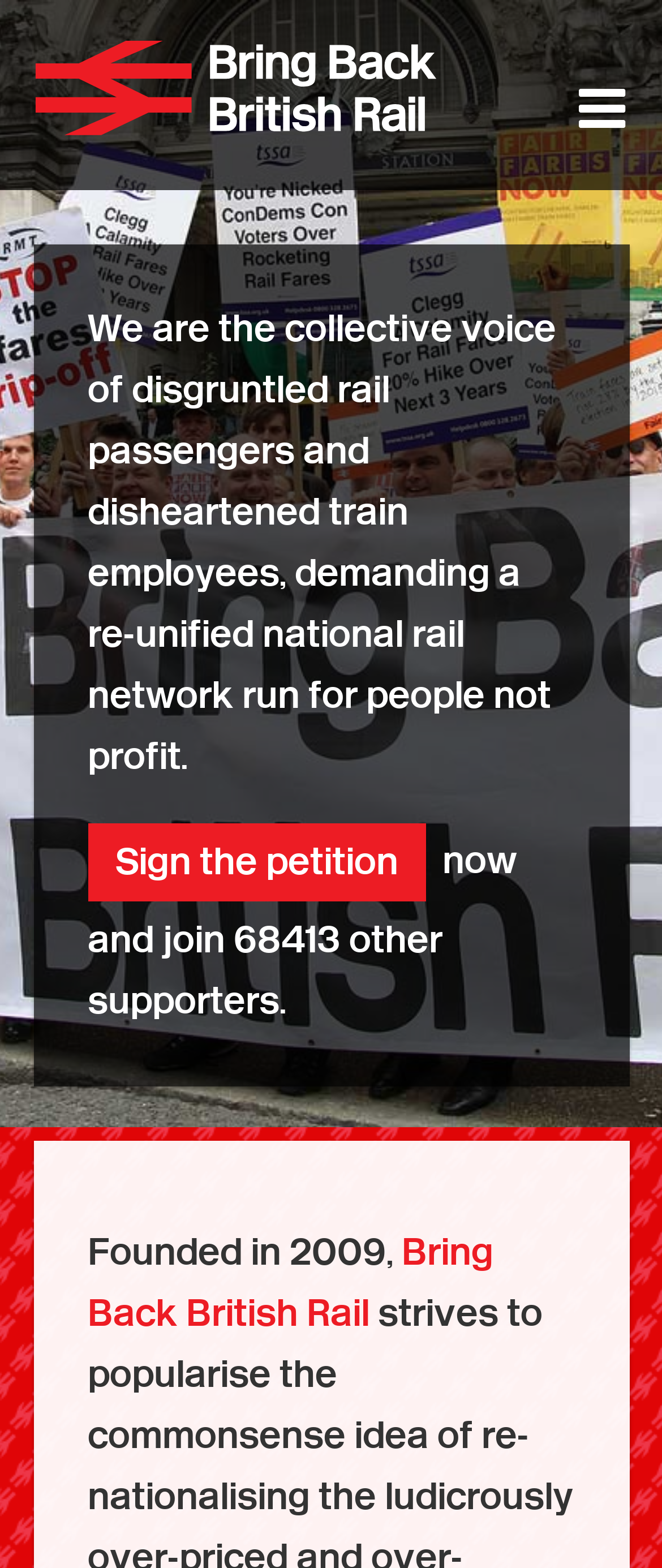Identify the bounding box coordinates of the region that needs to be clicked to carry out this instruction: "Click on the 'News' link". Provide these coordinates as four float numbers ranging from 0 to 1, i.e., [left, top, right, bottom].

[0.05, 0.16, 0.95, 0.215]